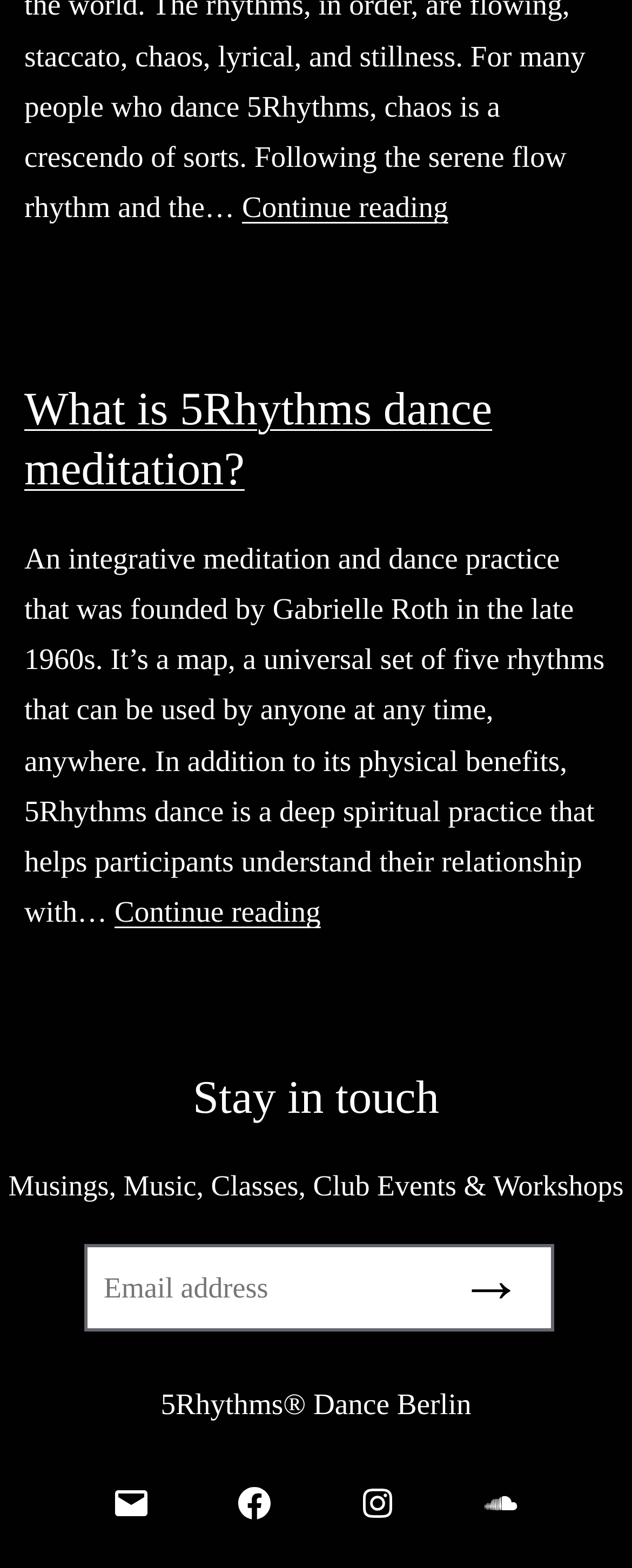Answer the question using only one word or a concise phrase: What is the name of the organization or website?

5Rhythms Dance Berlin